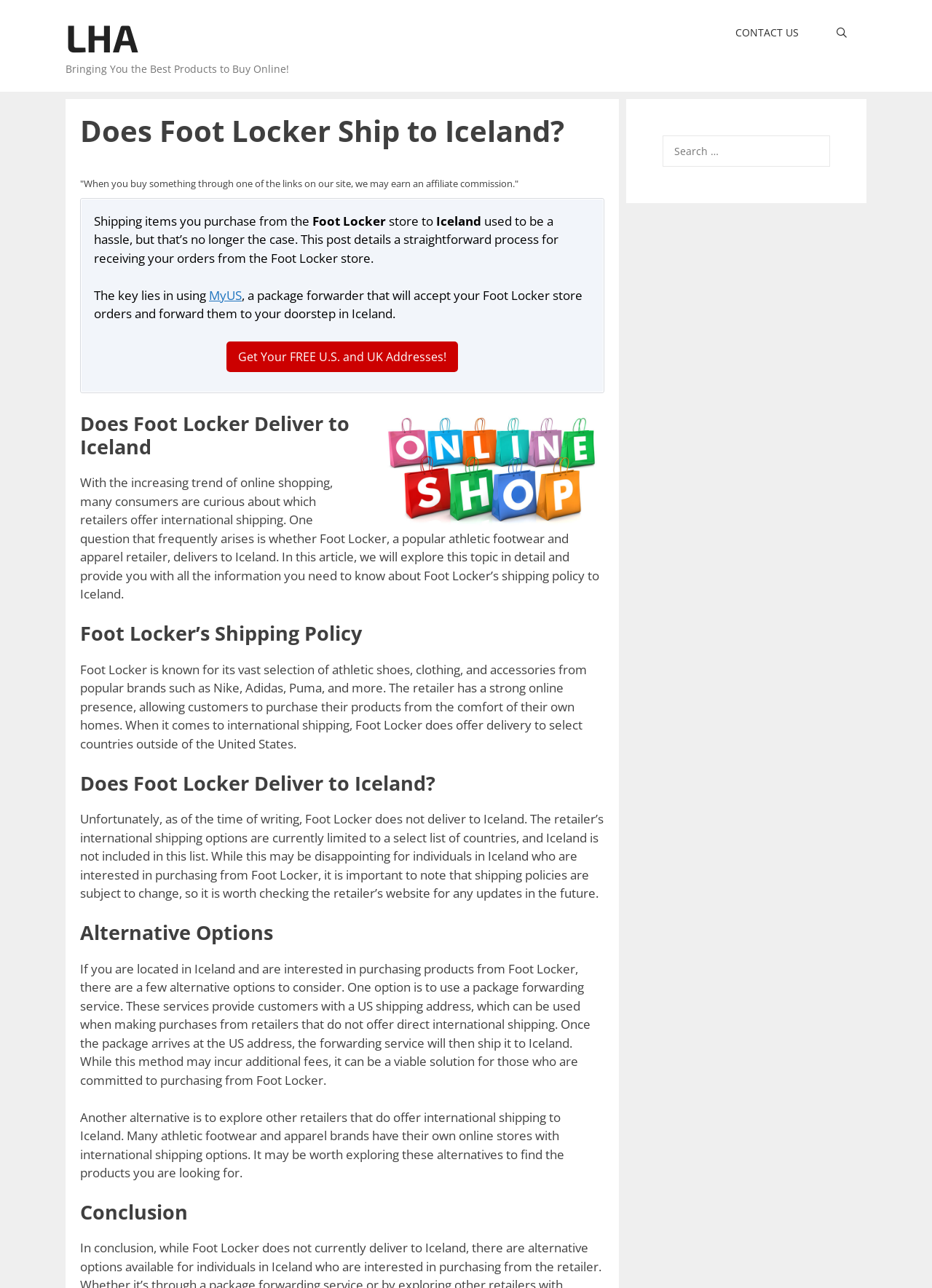Give the bounding box coordinates for this UI element: "aria-label="Open Search Bar"". The coordinates should be four float numbers between 0 and 1, arranged as [left, top, right, bottom].

[0.877, 0.011, 0.93, 0.04]